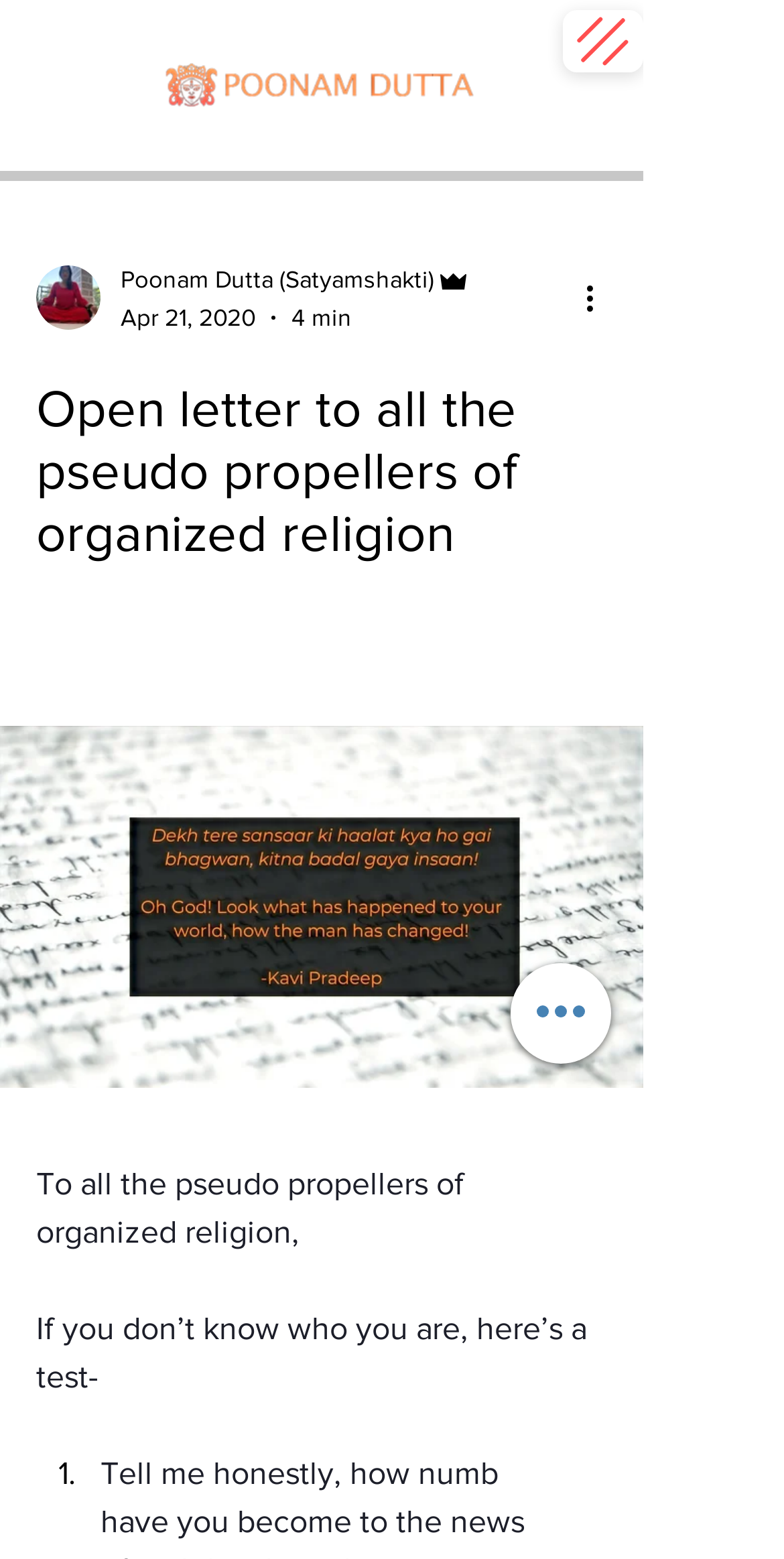What is the topic of the open letter?
Provide a well-explained and detailed answer to the question.

The topic of the open letter can be inferred from the title 'Open letter to all the pseudo propellers of organized religion'.